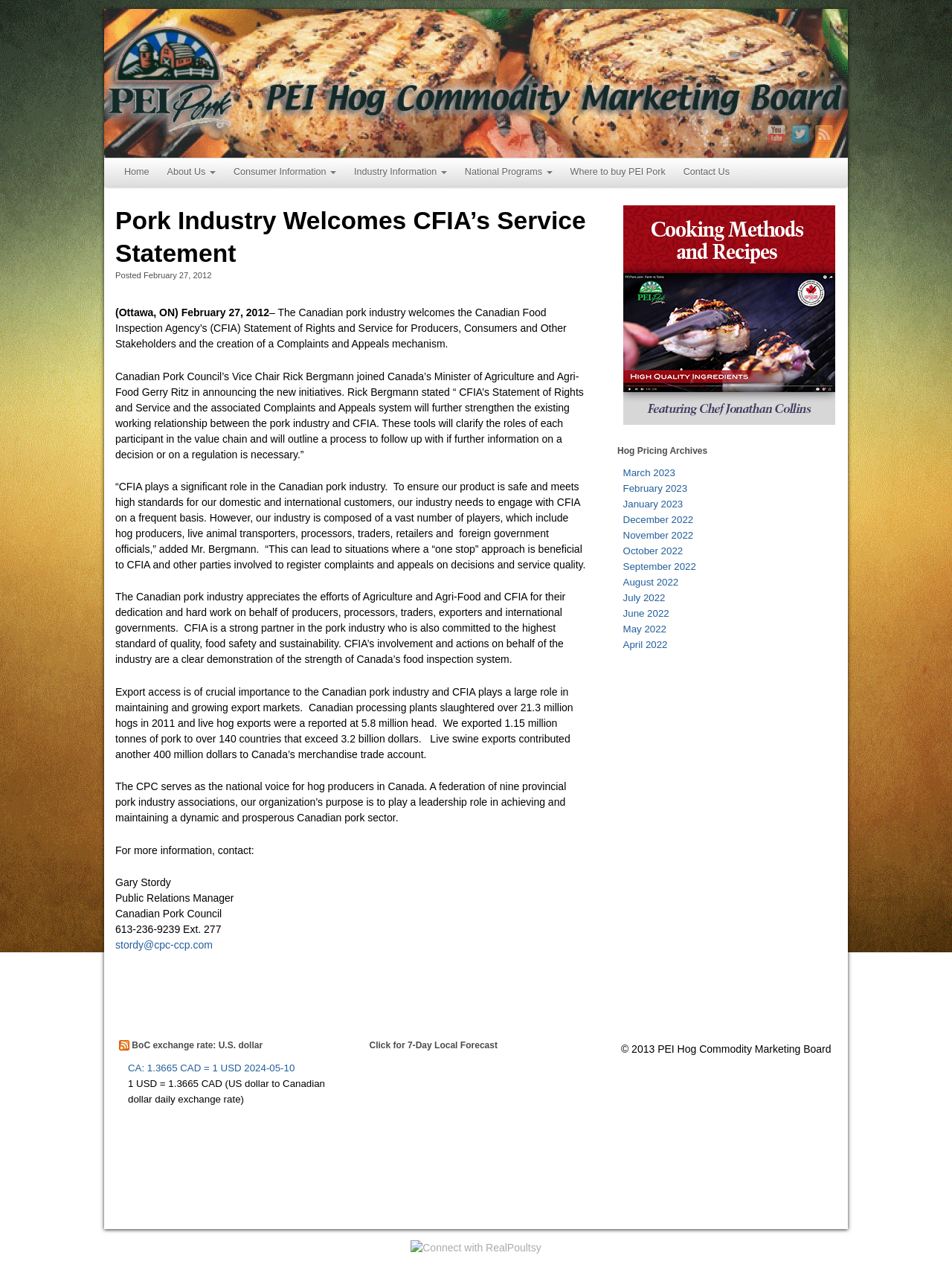Determine and generate the text content of the webpage's headline.

Pork Industry Welcomes CFIA’s Service Statement